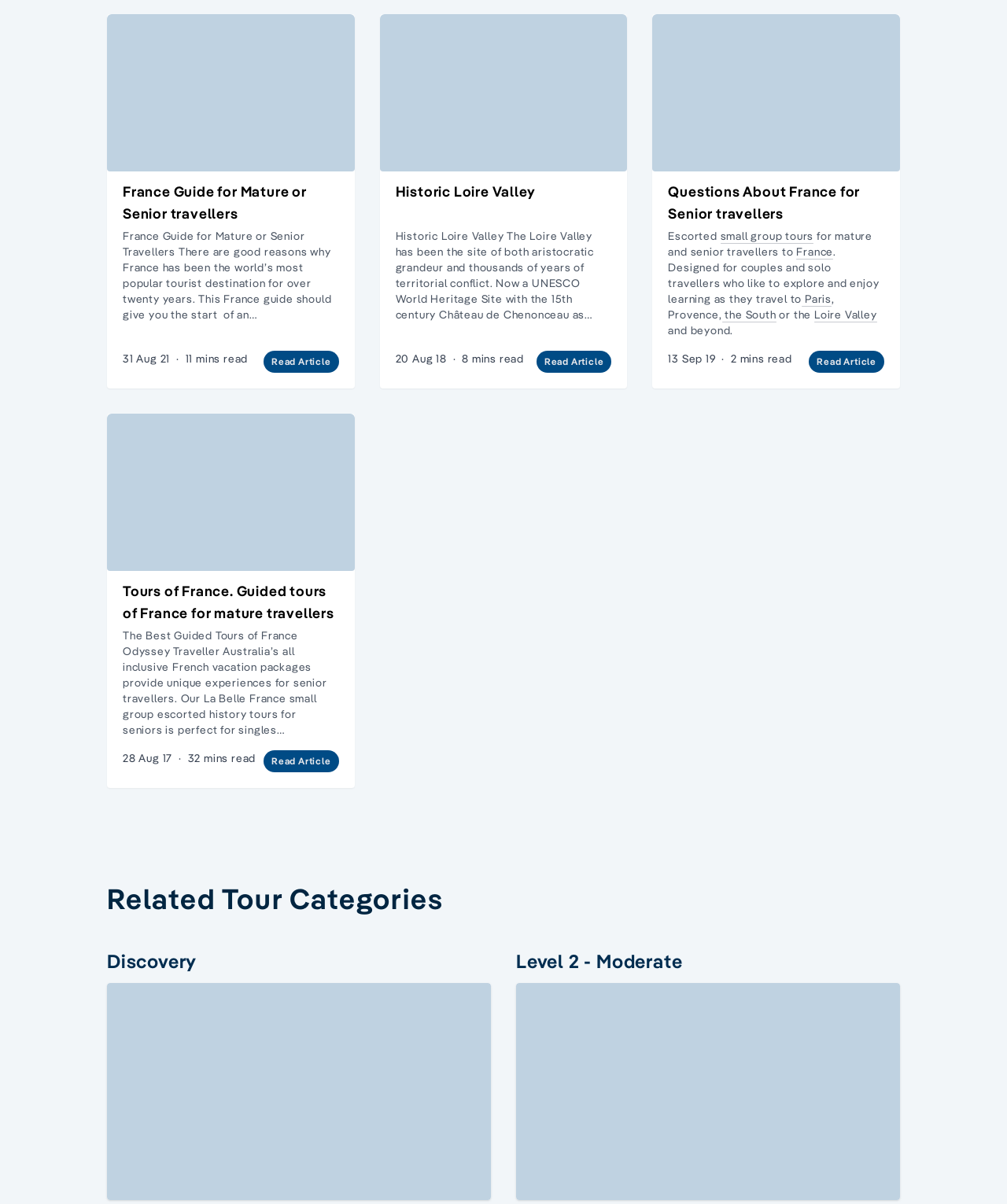Locate the bounding box coordinates of the area where you should click to accomplish the instruction: "Read about Exploring Paris and France by rail".

[0.106, 0.012, 0.352, 0.142]